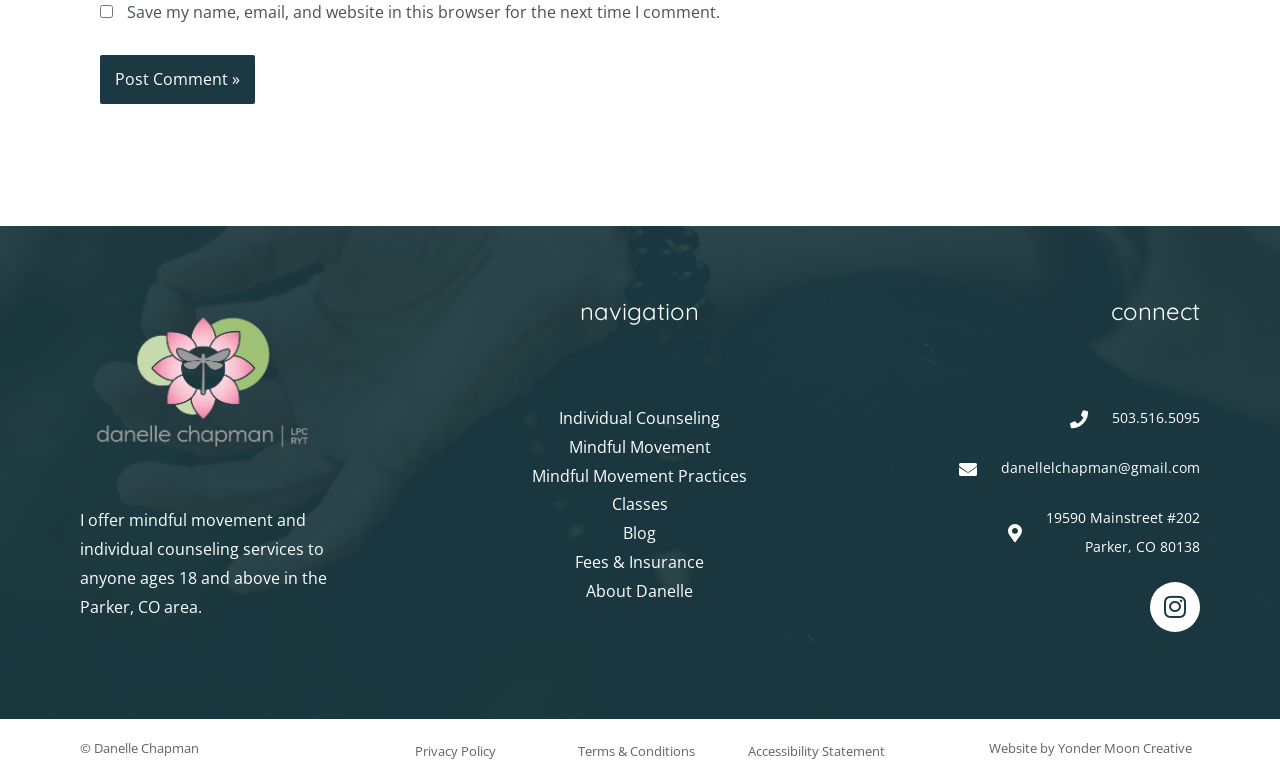Return the bounding box coordinates of the UI element that corresponds to this description: "Fitness". The coordinates must be given as four float numbers in the range of 0 and 1, [left, top, right, bottom].

None